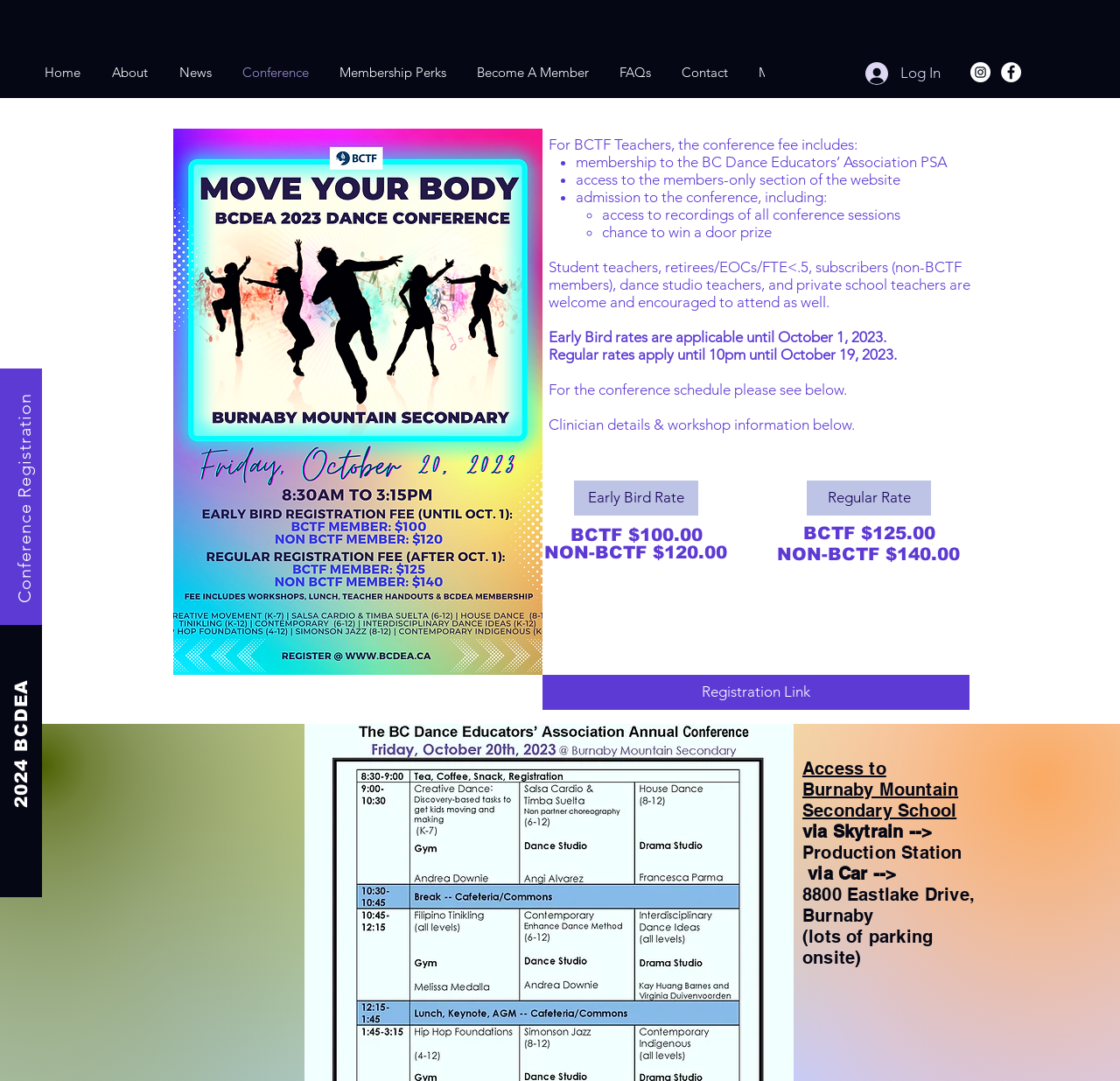Locate the coordinates of the bounding box for the clickable region that fulfills this instruction: "Click on the 'Business' category".

None